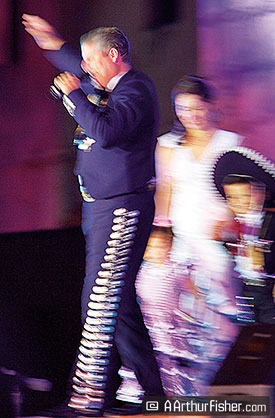Explain what the image portrays in a detailed manner.

The image captures a vibrant moment from a performance at the Santa Barbara Fiesta, showcasing the energy and spirit of the celebration. A male performer, dressed in traditional charro attire with intricate silver embellishments, is seen passionately engaging with the audience, his arm raised in a lively gesture. Behind him, another dancer, dressed in a beautiful white costume, complements the scene with grace and movement. The blurred effect suggests dynamic action, underlining the excitement typical of this cultural festival. This event features a rich array of activities, including dance performances that celebrate Latino heritage, all contributing to the festive atmosphere of Fiesta in Santa Barbara.